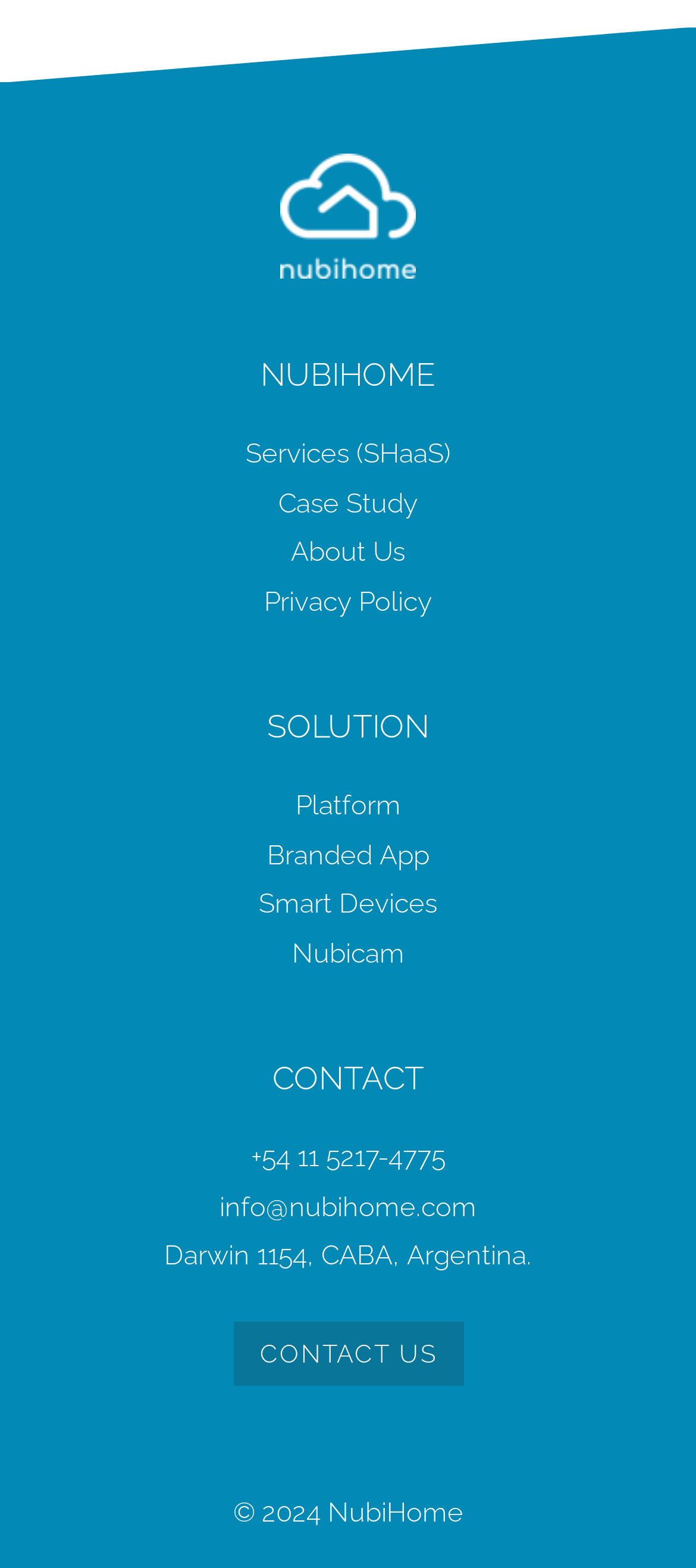Please identify the bounding box coordinates of the region to click in order to complete the given instruction: "Visit Optimism and Frequency Biases". The coordinates should be four float numbers between 0 and 1, i.e., [left, top, right, bottom].

None